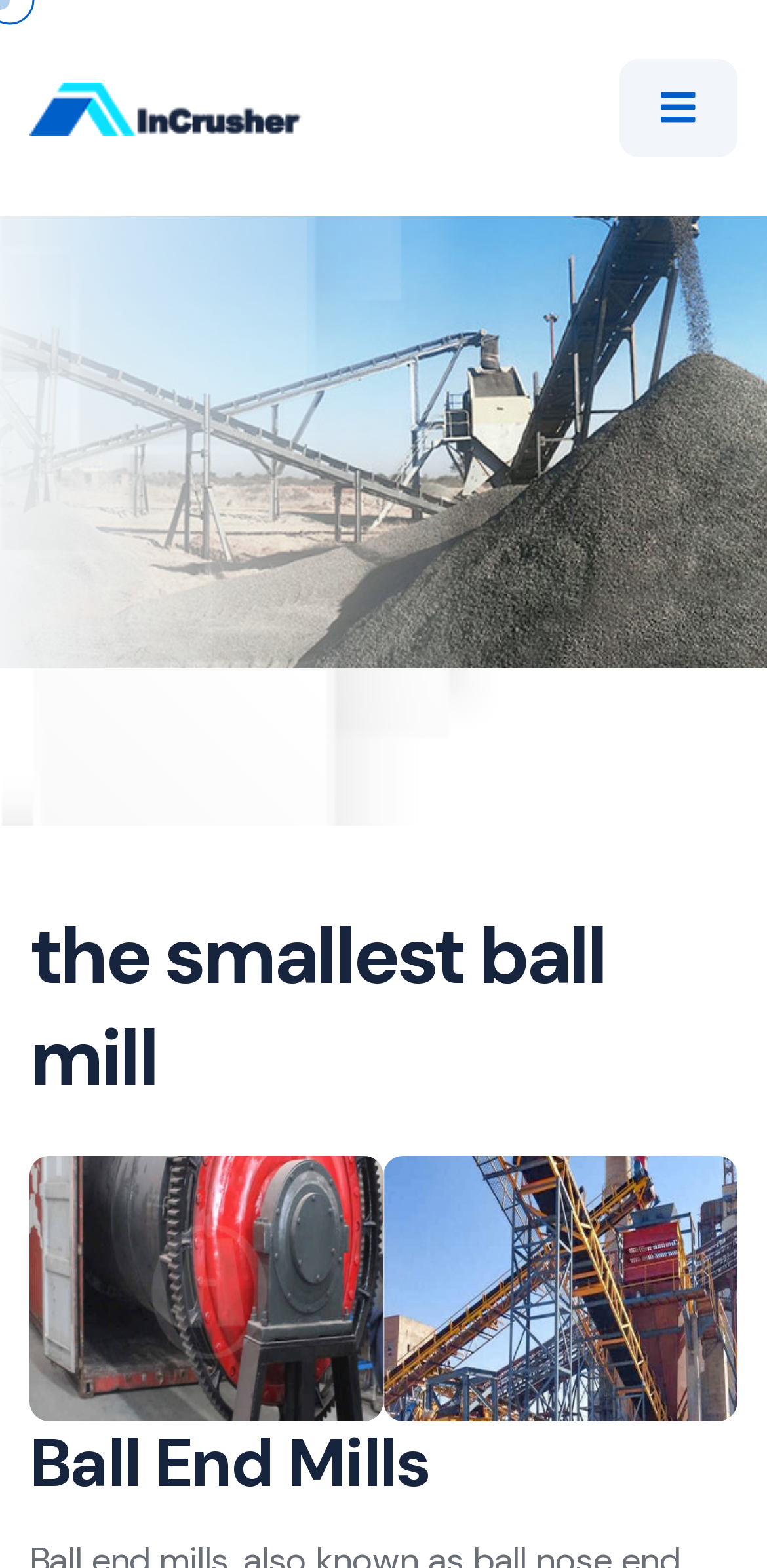Illustrate the webpage's structure and main components comprehensively.

The webpage appears to be a template for Insur HTML 5, with a focus on "the smallest ball mill". At the top left, there is a link with no text, followed by a link with a icon () at the top right. Below these links, there is a heading that reads "the smallest ball mill", taking up most of the width of the page. 

Below the heading, there are two images side by side, both labeled as "Ball End Mills". Above these images, there is another heading that reads "Ball End Mills", spanning the full width of the page. At the bottom left of the page, there is a link with the text "Ball End Mills".